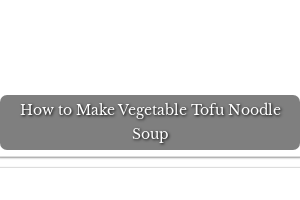Please answer the following question using a single word or phrase: 
What type of dish is being introduced?

Vegetarian soup